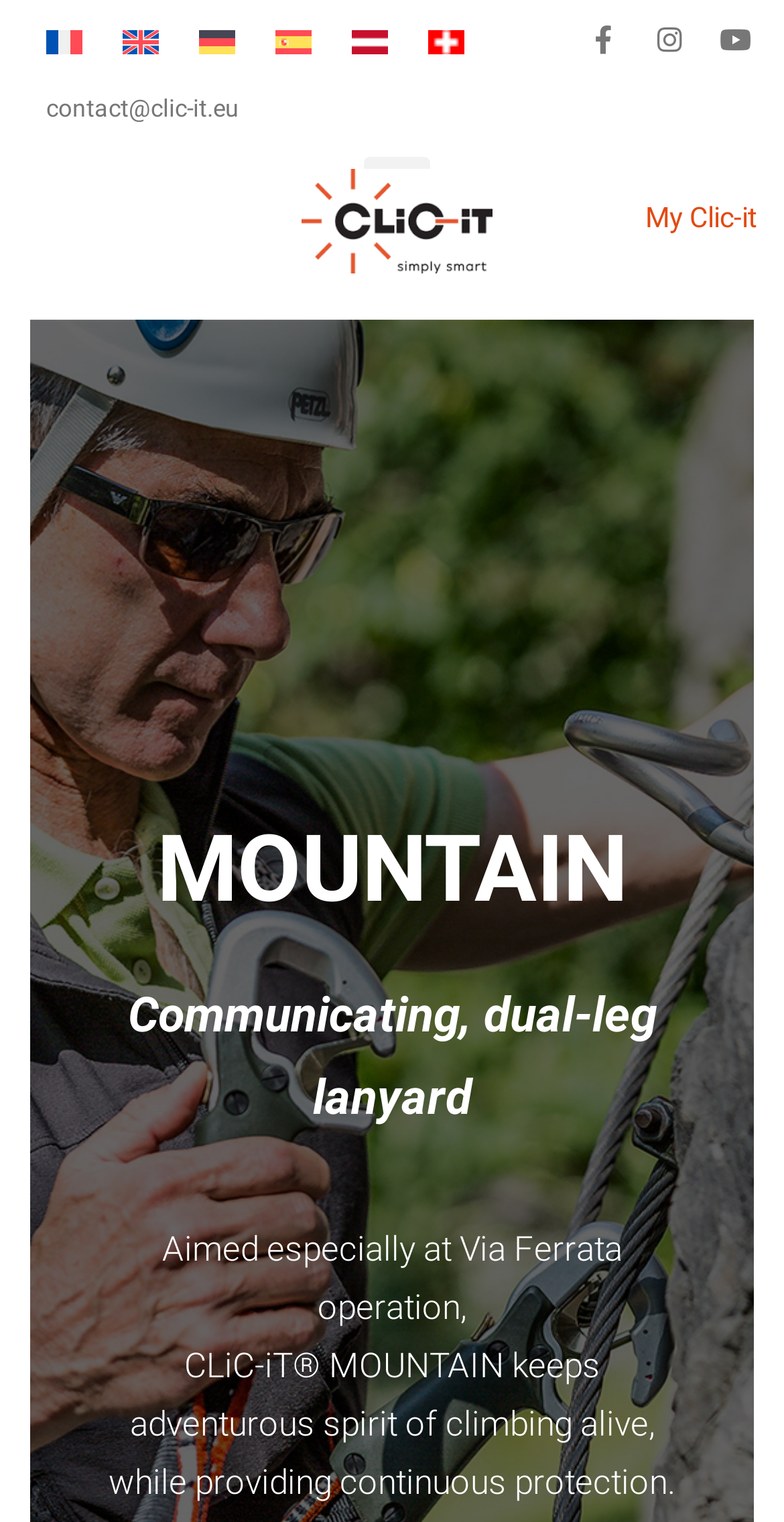Identify the bounding box coordinates of the region I need to click to complete this instruction: "Contact via email".

[0.059, 0.062, 0.305, 0.081]